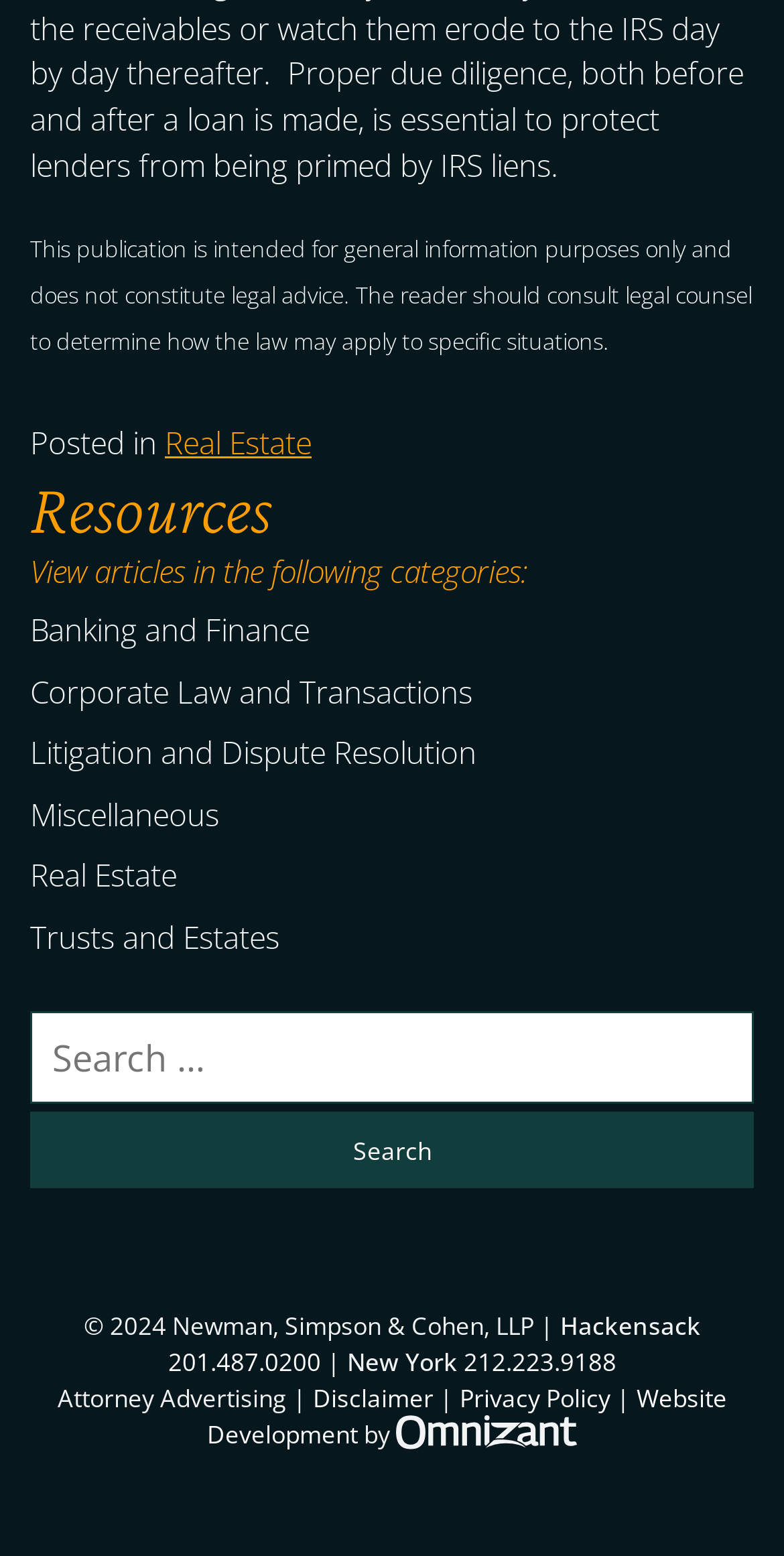Determine the bounding box for the UI element as described: "201.487.0200". The coordinates should be represented as four float numbers between 0 and 1, formatted as [left, top, right, bottom].

[0.214, 0.864, 0.409, 0.885]